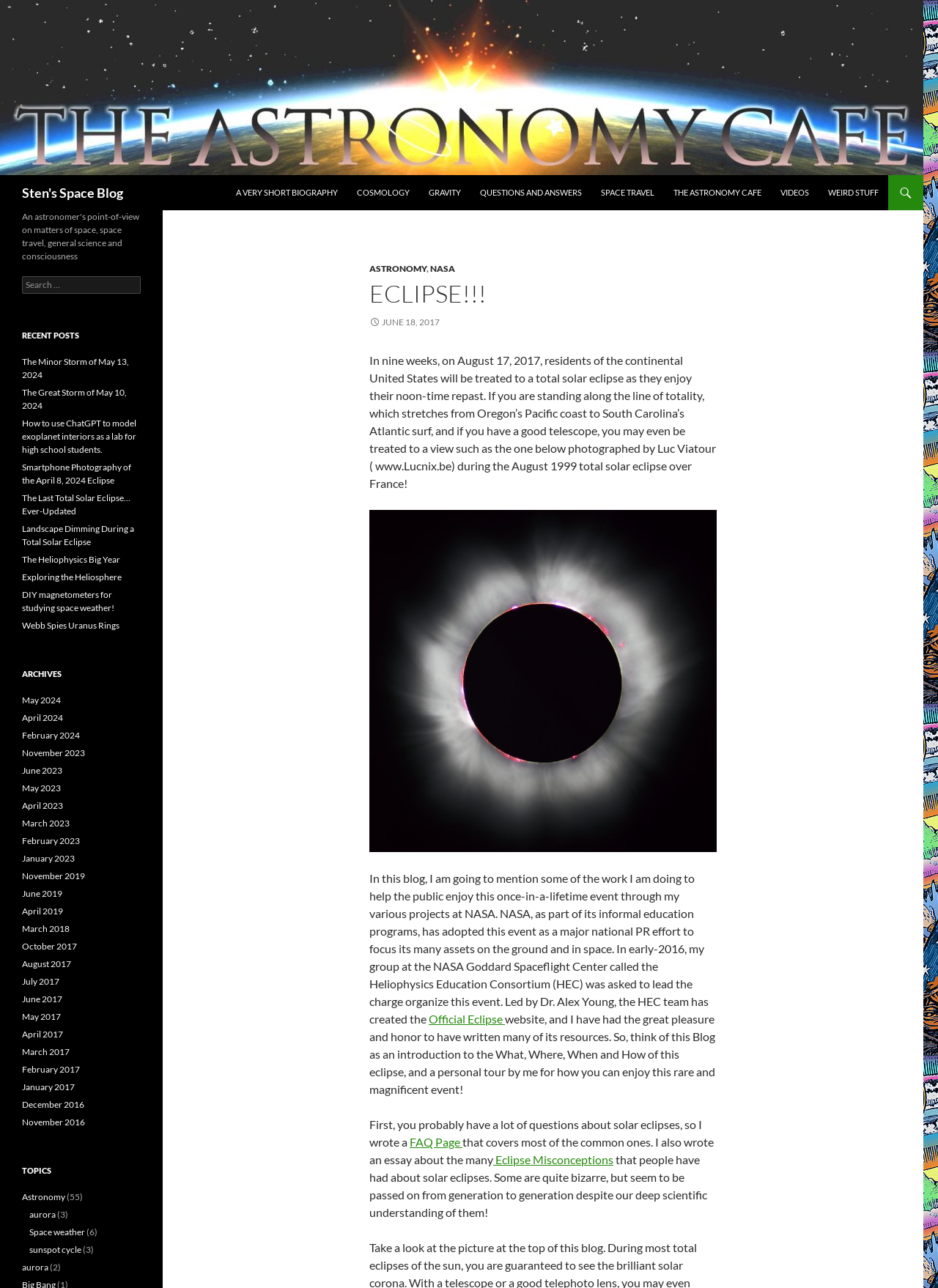Provide a comprehensive description of the webpage.

This webpage is Sten's Space Blog, which focuses on matters of space, space travel, general science, and consciousness. At the top of the page, there is a header section with a logo image and a link to the blog's title. Below the header, there is a navigation menu with links to various topics, including "A VERY SHORT BIOGRAPHY", "COSMOLOGY", "GRAVITY", and more.

The main content of the page is a blog post titled "ECLIPSE!!!", which discusses an upcoming total solar eclipse on August 17, 2017. The post includes a brief introduction to the event, followed by a description of the author's work with NASA to help the public enjoy the eclipse. There are also links to an "Official Eclipse" website and a FAQ page about solar eclipses.

To the right of the main content, there is a sidebar with several sections. The first section is a search bar, followed by a "RECENT POSTS" section that lists several recent blog posts. Below that is an "ARCHIVES" section that lists blog posts by month, dating back to 2016. Finally, there is a "TOPICS" section that lists various topics related to space and science, such as astronomy and aurora.

Throughout the page, there are several links to other blog posts, websites, and resources related to space and science. The overall layout of the page is clean and easy to navigate, with clear headings and concise text.